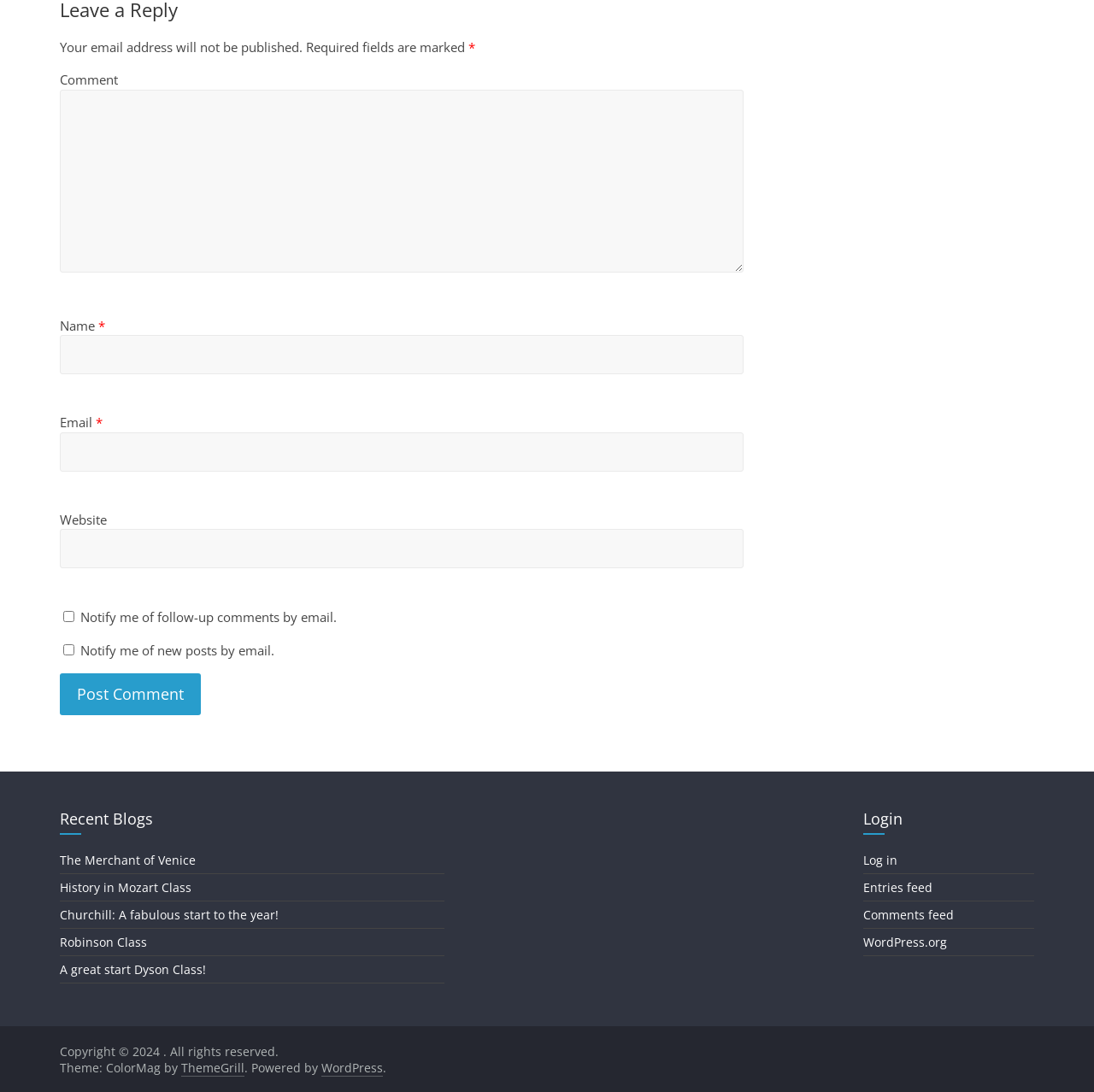Identify the bounding box coordinates of the clickable section necessary to follow the following instruction: "Type your name". The coordinates should be presented as four float numbers from 0 to 1, i.e., [left, top, right, bottom].

[0.055, 0.307, 0.68, 0.343]